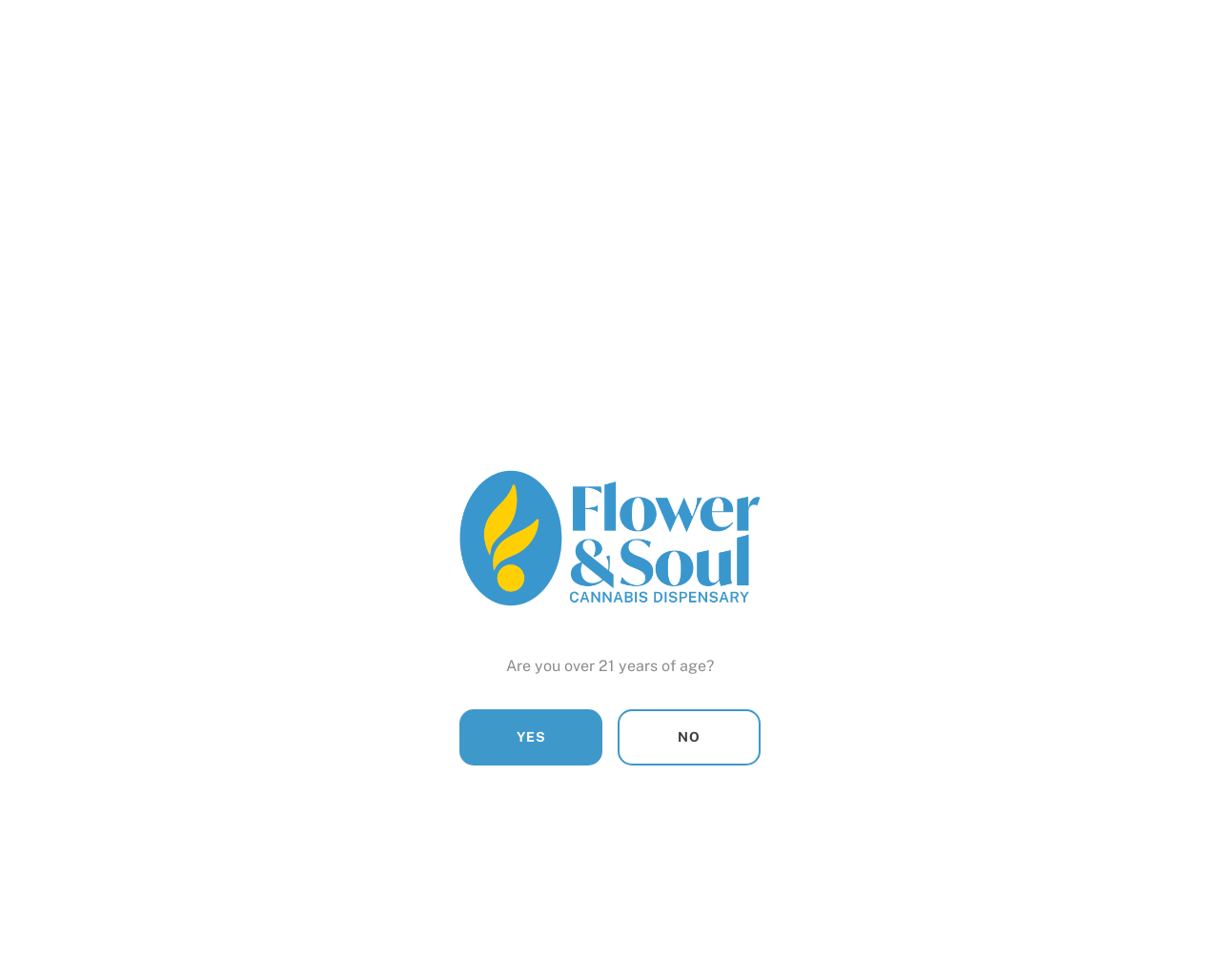Summarize the webpage with a detailed and informative caption.

The webpage is about Flower & Soul, a cannabis dispensary in Halifax, Massachusetts. At the top left corner, there is a link to skip to the content. Next to it, there is a logo of Flower & Soul, which is also a link to the home page. 

On the top right side, there are several links and buttons, including "ABOUT US!", "FOLLOW US!", "SIGN UP!", "CONTACT", and "CAREERS". Below these links, there are more links, including "MENU", "POP-UPS/ EVENTS", "CANNABIS CLONES FOR SALE IN MASSACHUSETTS", and "BLOG". 

The main content of the webpage is a heading that reads "$25 Eighths of Flower for Sale in Halifax, Massachusetts". Below this heading, there is an image of Flower & Soul. 

Further down, there is a question "Are you over 21 years of age?" with two buttons, "YES" and "NO", to respond to the question.